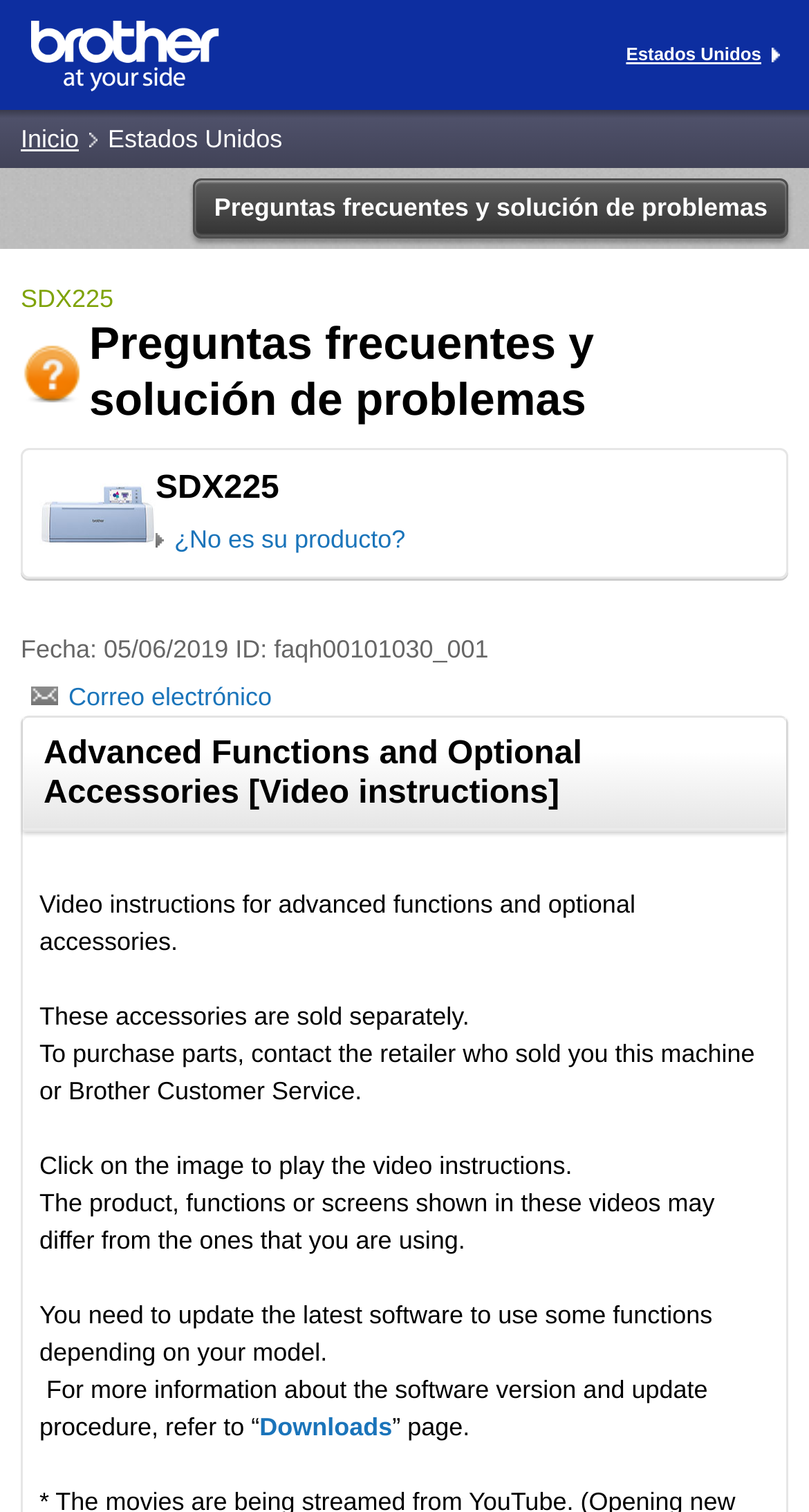Find the bounding box coordinates for the area you need to click to carry out the instruction: "Watch the video instructions". The coordinates should be four float numbers between 0 and 1, indicated as [left, top, right, bottom].

[0.049, 0.762, 0.707, 0.781]